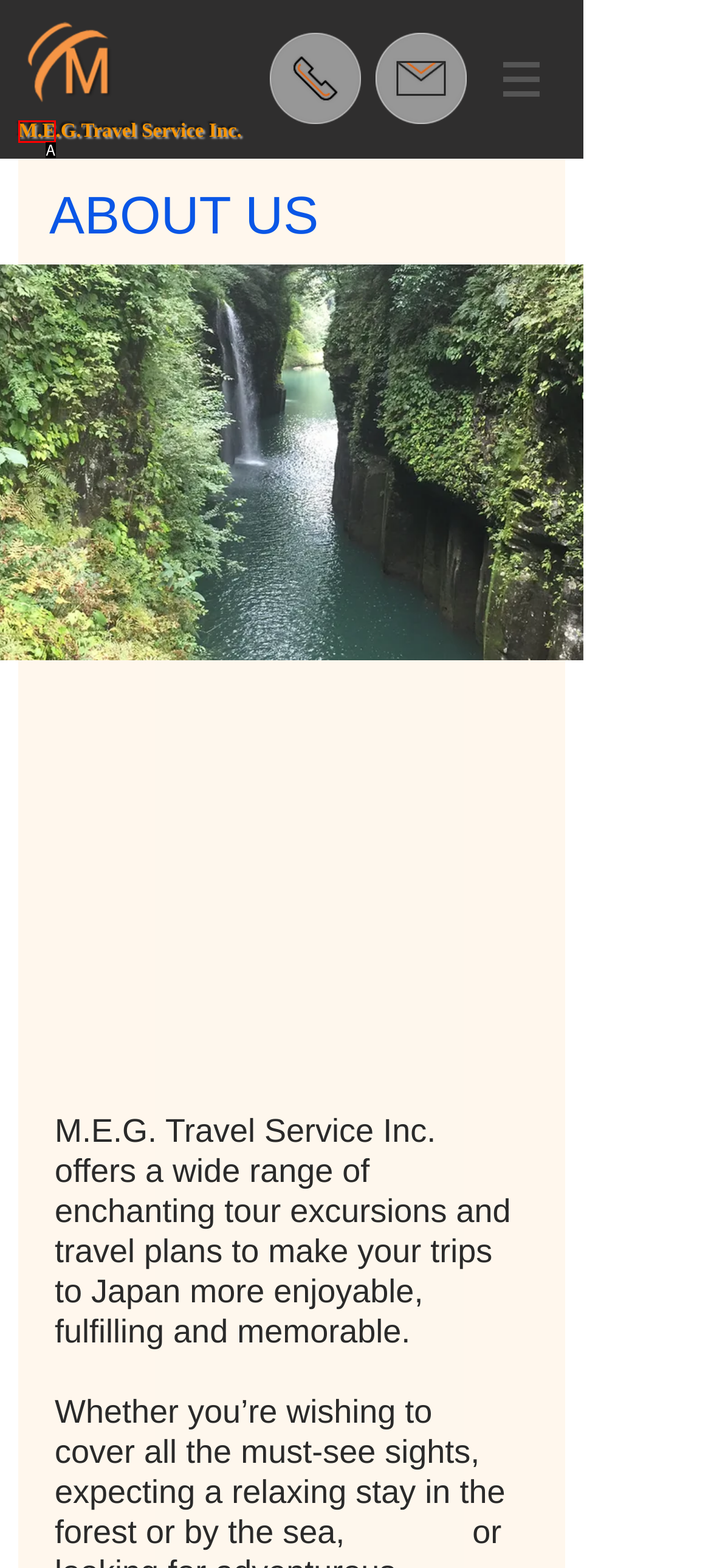Select the option that corresponds to the description: M.E
Respond with the letter of the matching choice from the options provided.

A